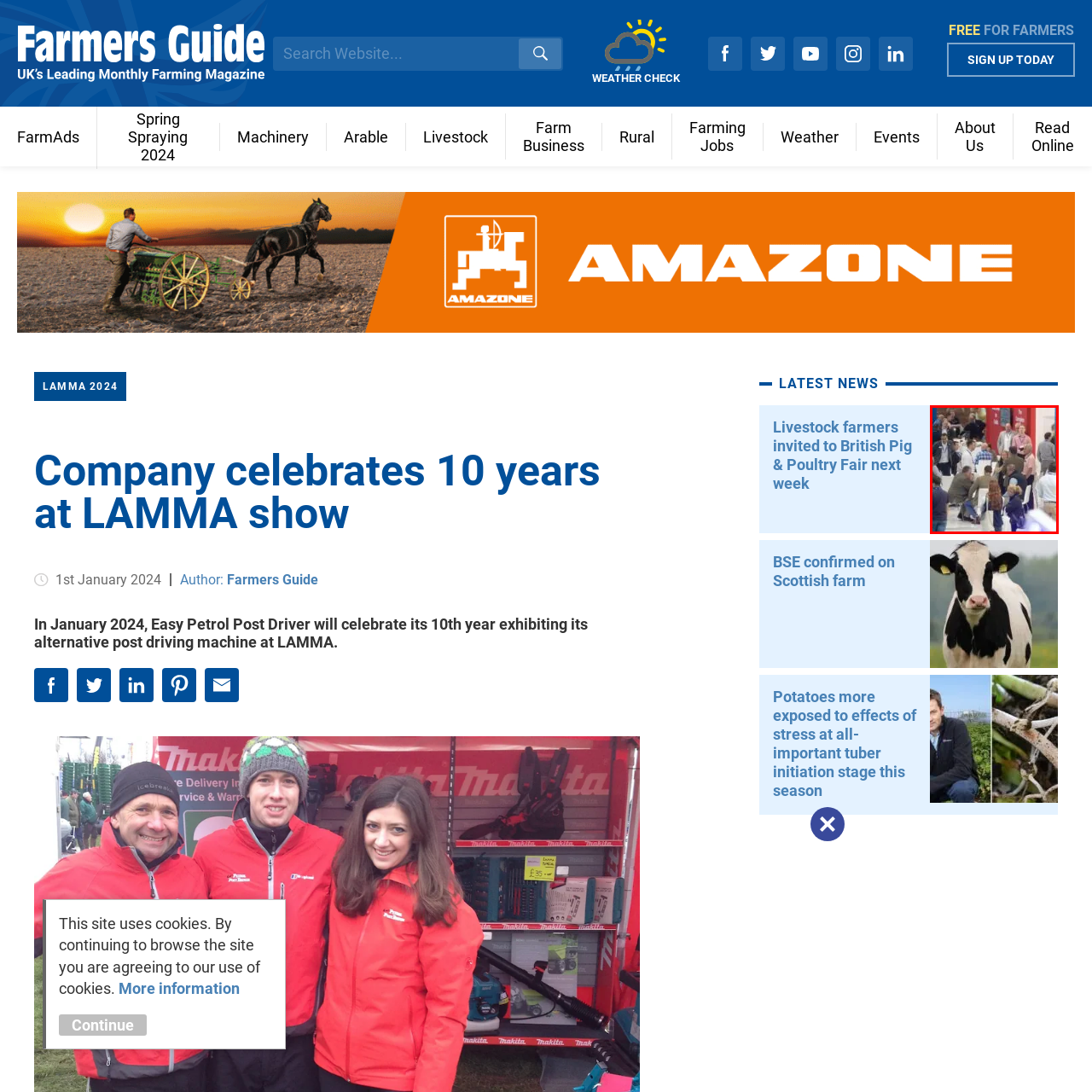What is the atmosphere of the LAMMA show?
Inspect the part of the image highlighted by the red bounding box and give a detailed answer to the question.

The caption describes the background of the image as featuring colorful displays and signage, which suggests a vibrant atmosphere of innovation and collaboration in the agricultural sector.